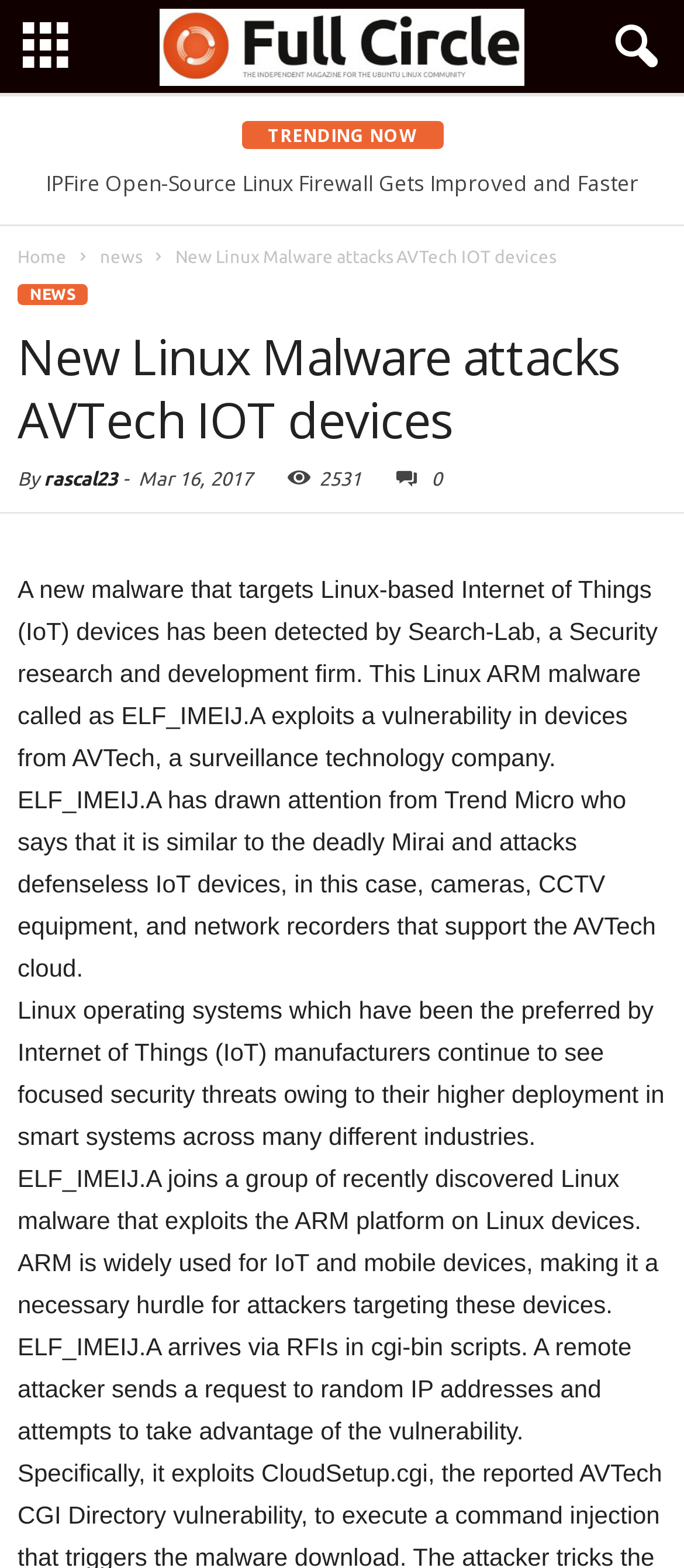Find the bounding box coordinates for the area that should be clicked to accomplish the instruction: "Follow us on TikTok".

None